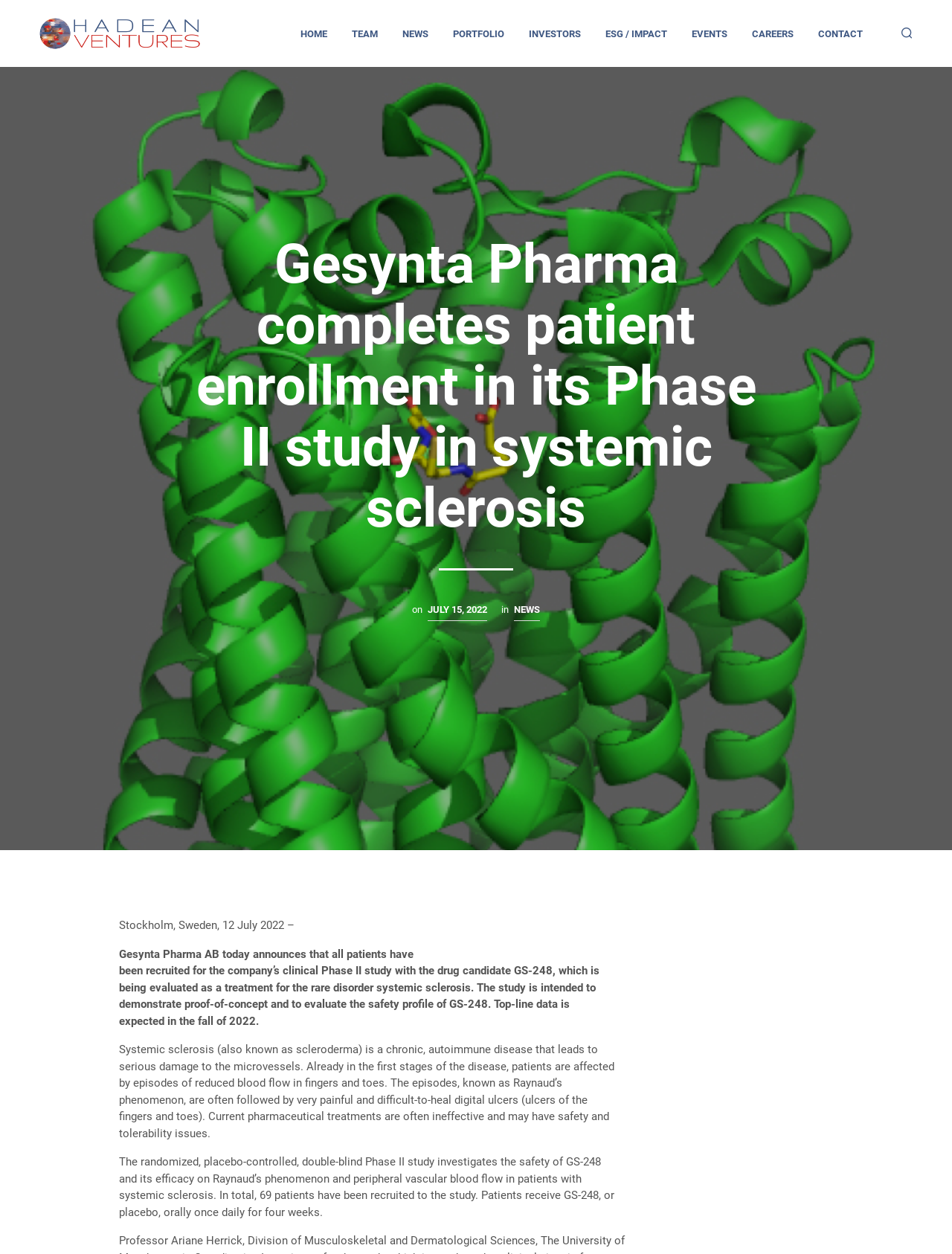Kindly determine the bounding box coordinates for the area that needs to be clicked to execute this instruction: "Click the B612 Apk link".

None